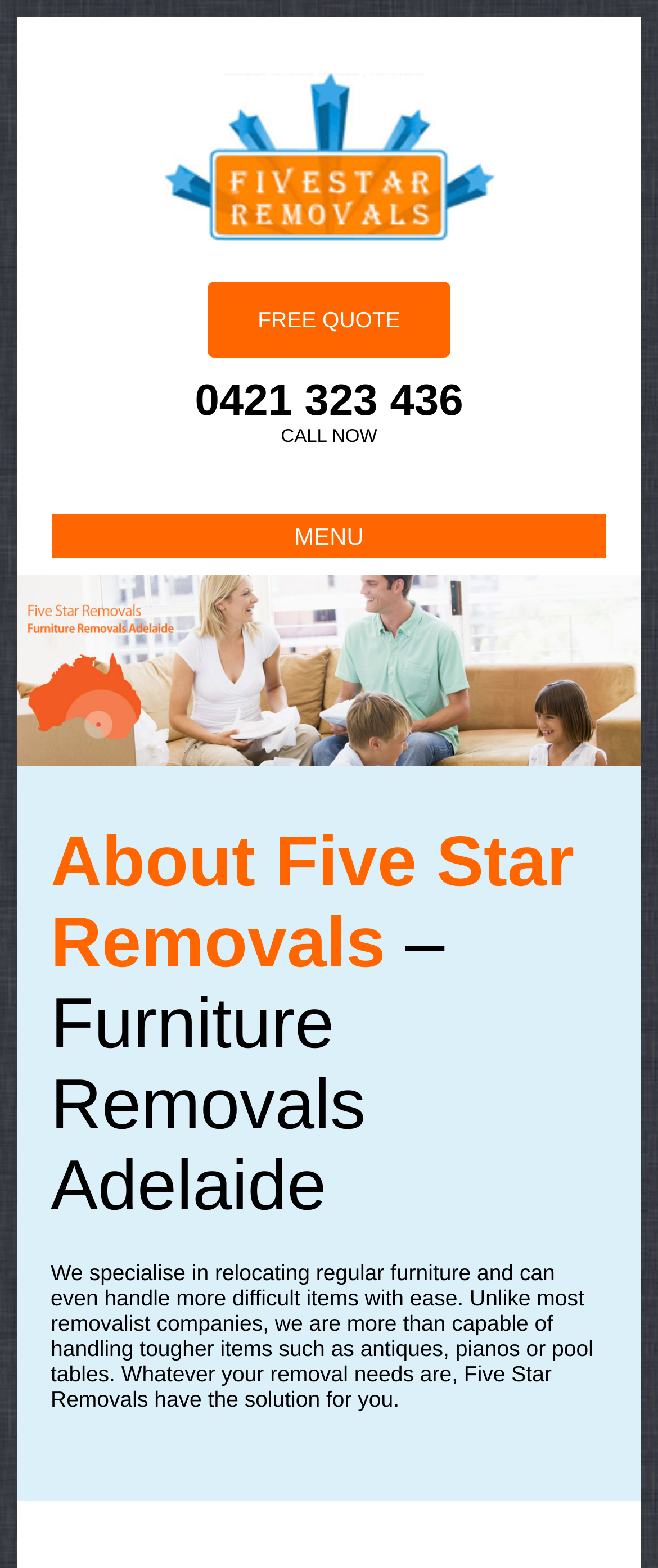Using the information shown in the image, answer the question with as much detail as possible: What is the phone number?

I found the phone number by looking at the StaticText element with the text '0421 323 436' near the top of the page, which is likely to be the company's contact information.